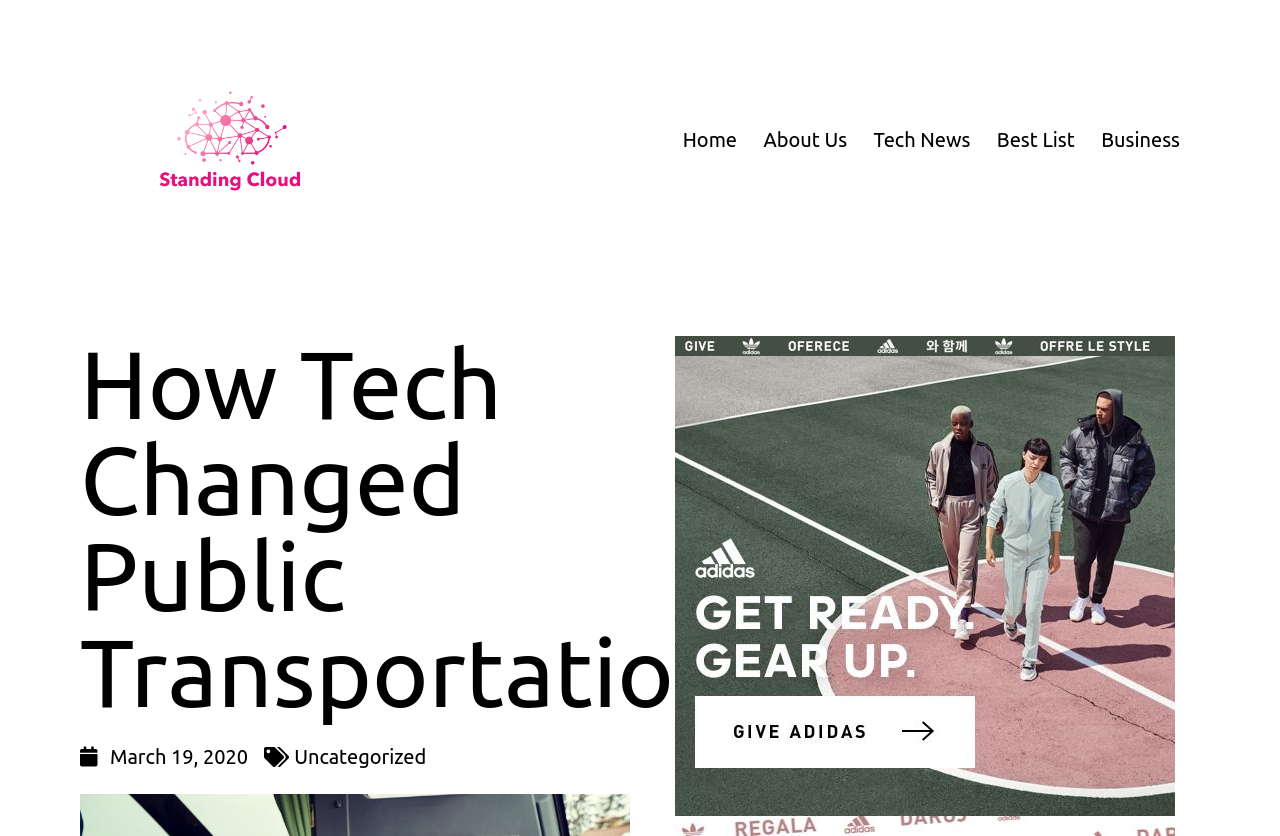Please pinpoint the bounding box coordinates for the region I should click to adhere to this instruction: "view the post published on March 19, 2020".

[0.062, 0.885, 0.194, 0.926]